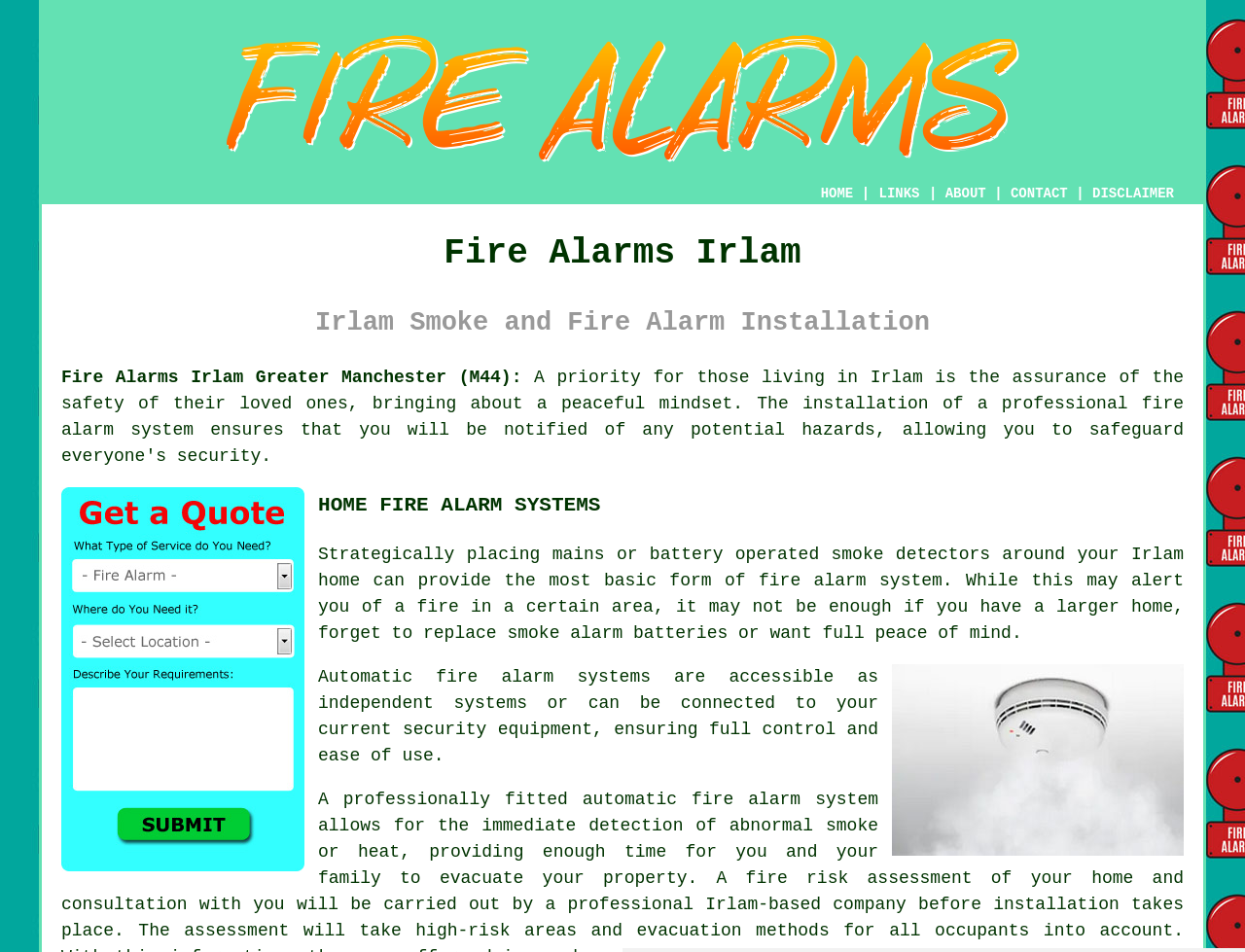Can fire alarm systems be connected to security equipment?
From the screenshot, provide a brief answer in one word or phrase.

Yes